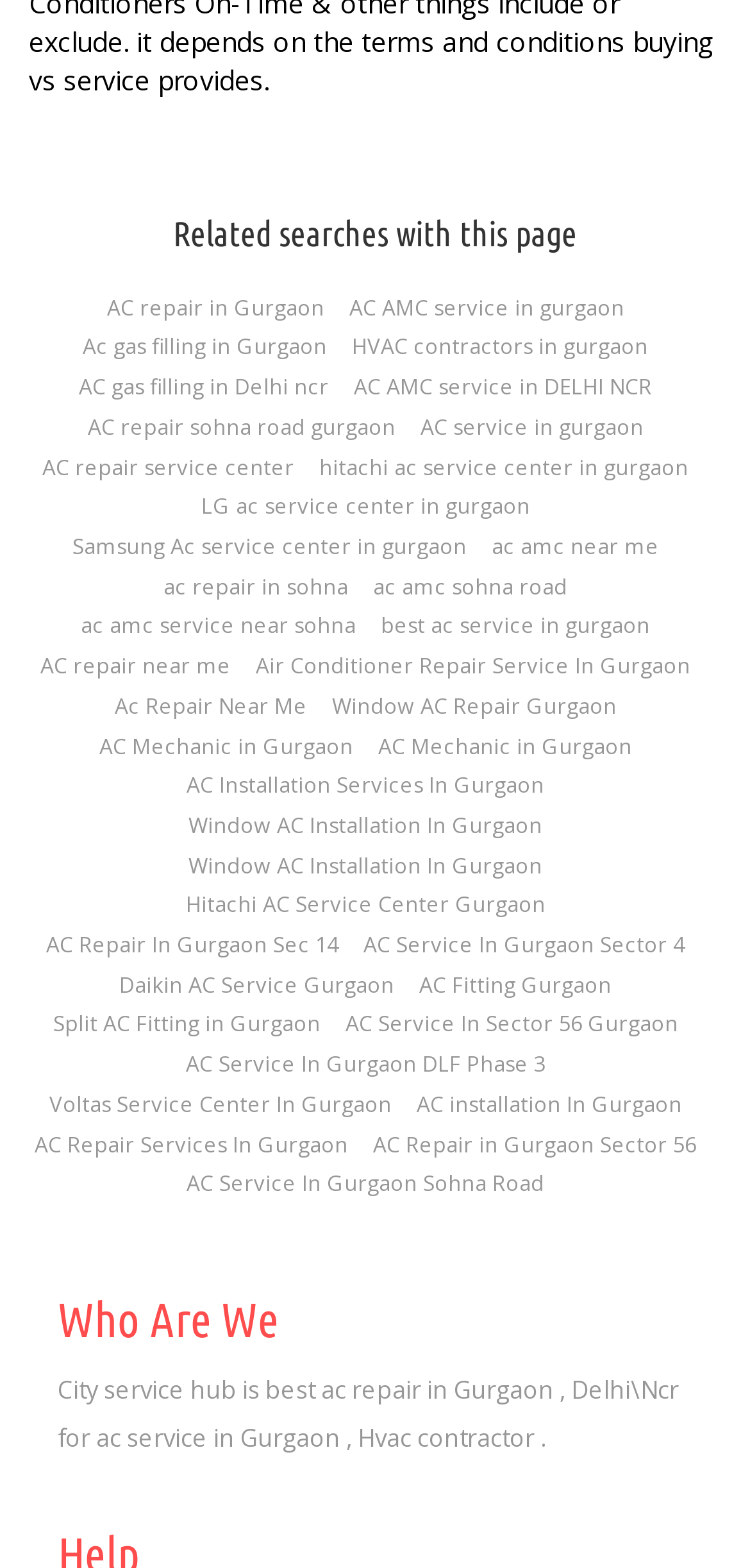Provide the bounding box coordinates for the UI element that is described by this text: "AC service in gurgaon". The coordinates should be in the form of four float numbers between 0 and 1: [left, top, right, bottom].

[0.56, 0.261, 0.858, 0.28]